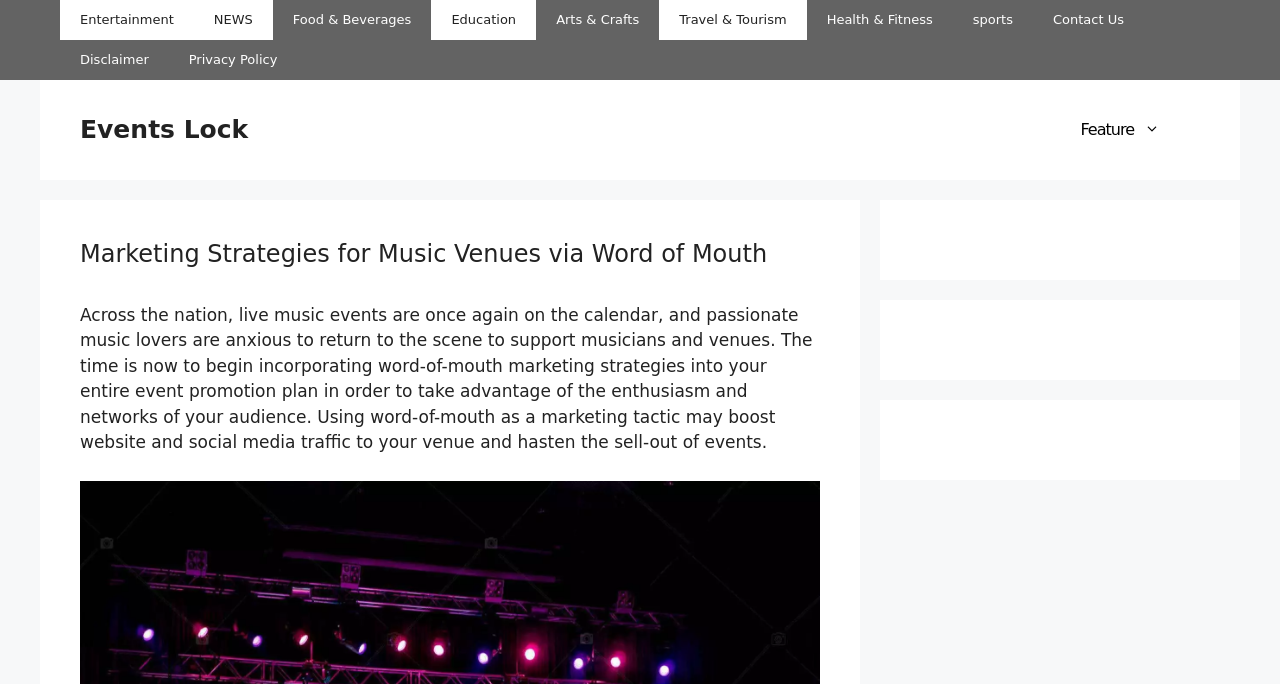Extract the bounding box coordinates of the UI element described: "Contact Us". Provide the coordinates in the format [left, top, right, bottom] with values ranging from 0 to 1.

[0.807, 0.0, 0.894, 0.058]